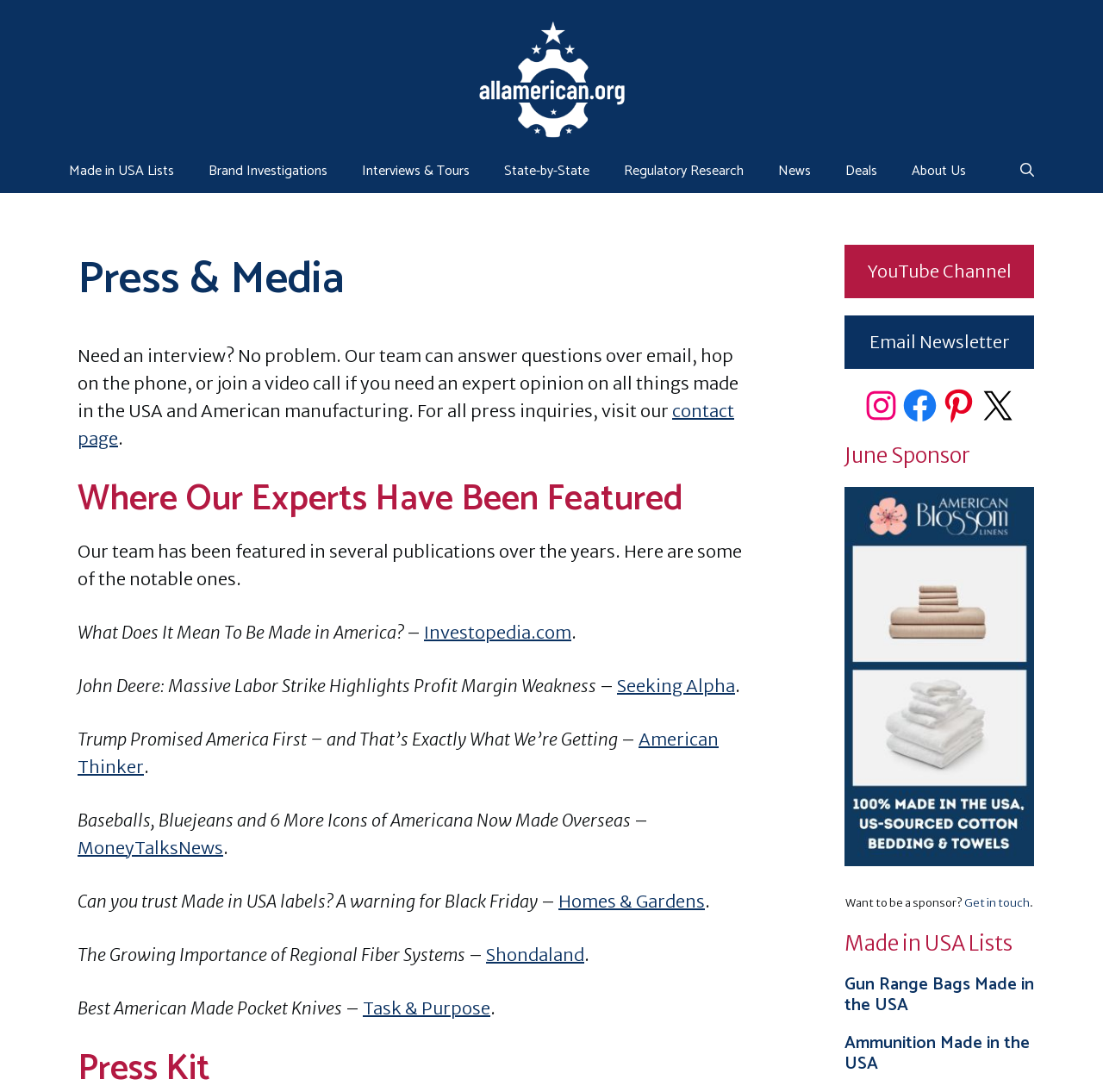Find the bounding box coordinates of the area to click in order to follow the instruction: "Watch the 'YouTube Channel'".

[0.766, 0.224, 0.938, 0.273]